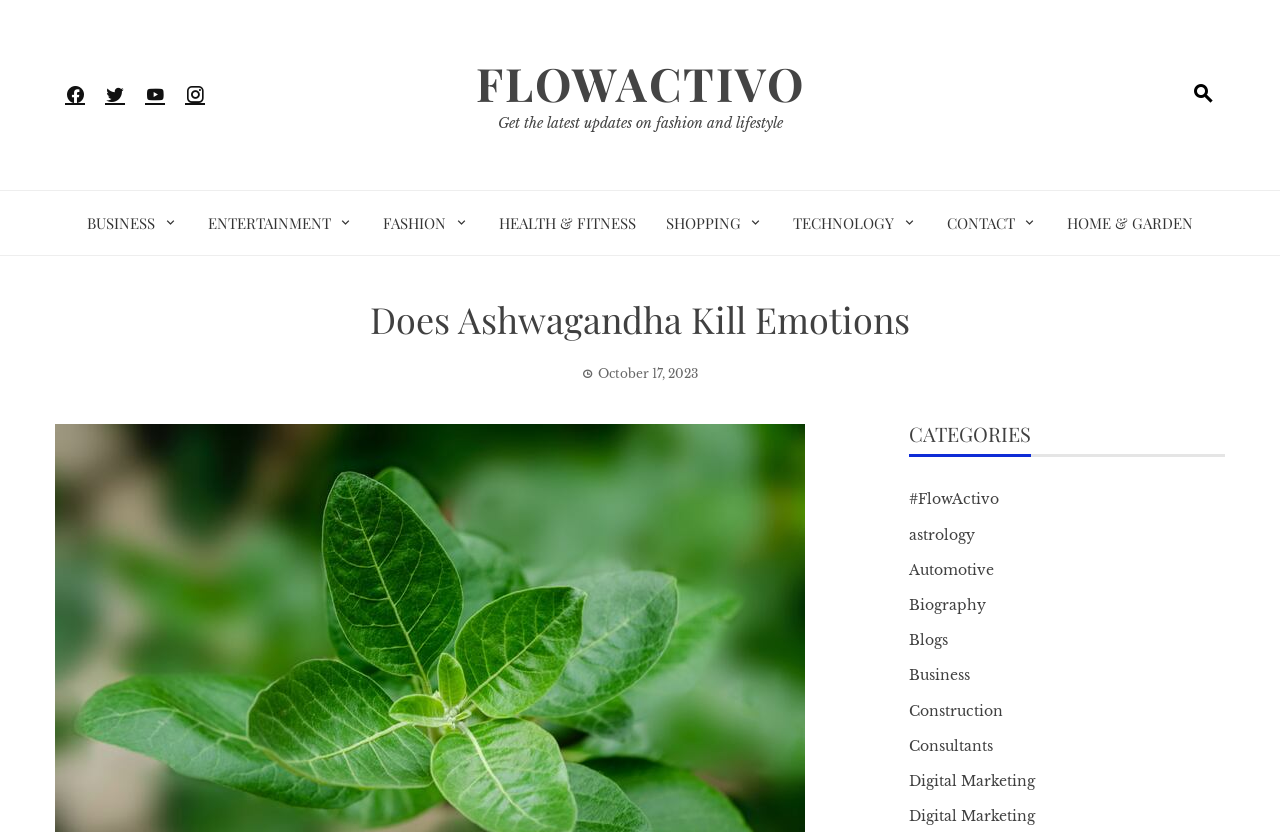Find the bounding box coordinates of the element I should click to carry out the following instruction: "Go to HEALTH & FITNESS".

[0.389, 0.249, 0.496, 0.287]